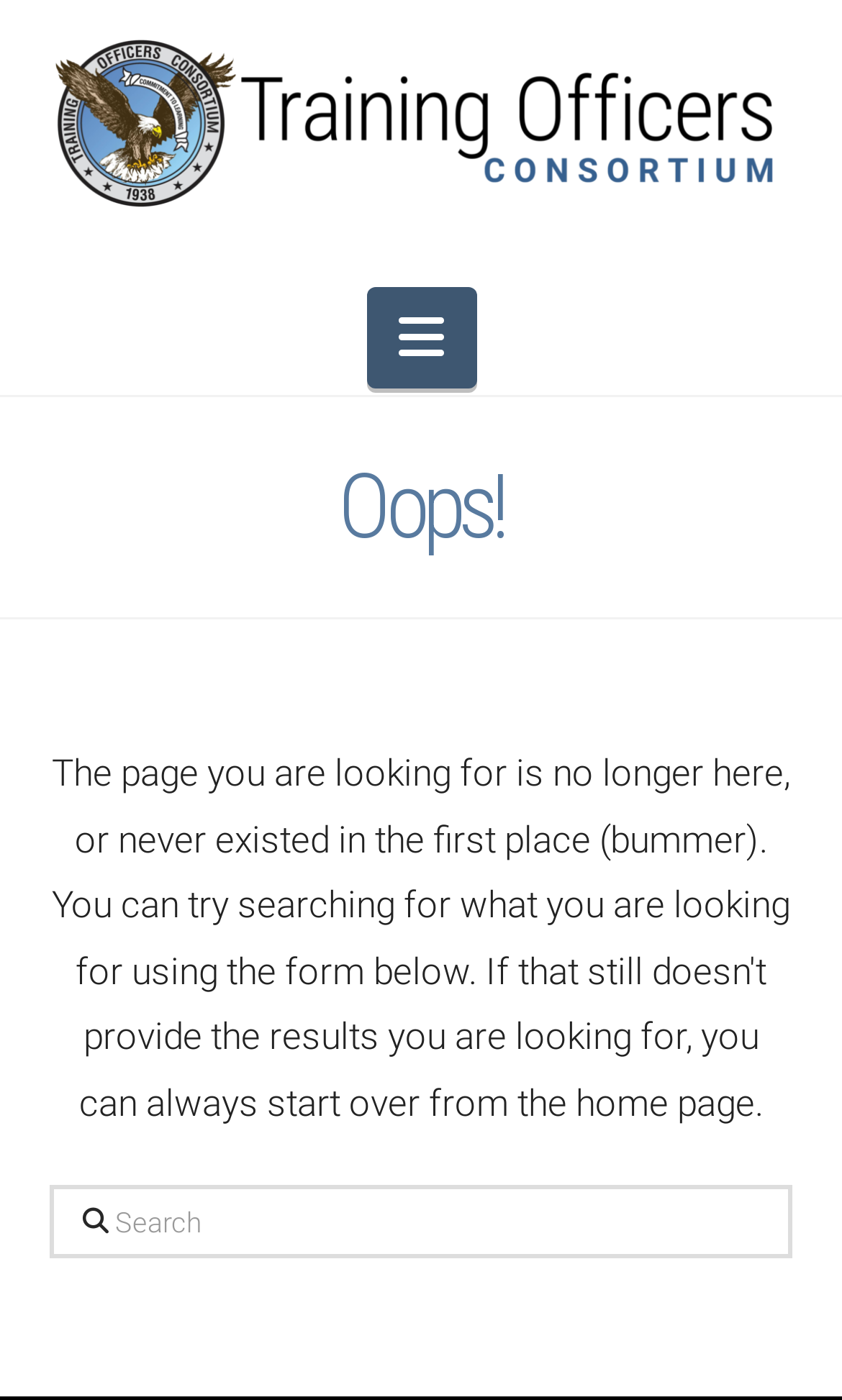Generate an in-depth caption that captures all aspects of the webpage.

The webpage displays a "Page not found" error message. At the top left of the page, there is a link and an image, both labeled "Training Officers Consortium", which likely serve as a logo or branding element. 

Below the logo, a button labeled "Navigation" is positioned, which is not currently expanded. 

Further down, a heading "Oops!" is prominently displayed, indicating that an error has occurred. 

The main content area of the page contains a search function, consisting of a label "Search" and a corresponding textbox where users can input their search queries. The search function is located near the bottom of the page.